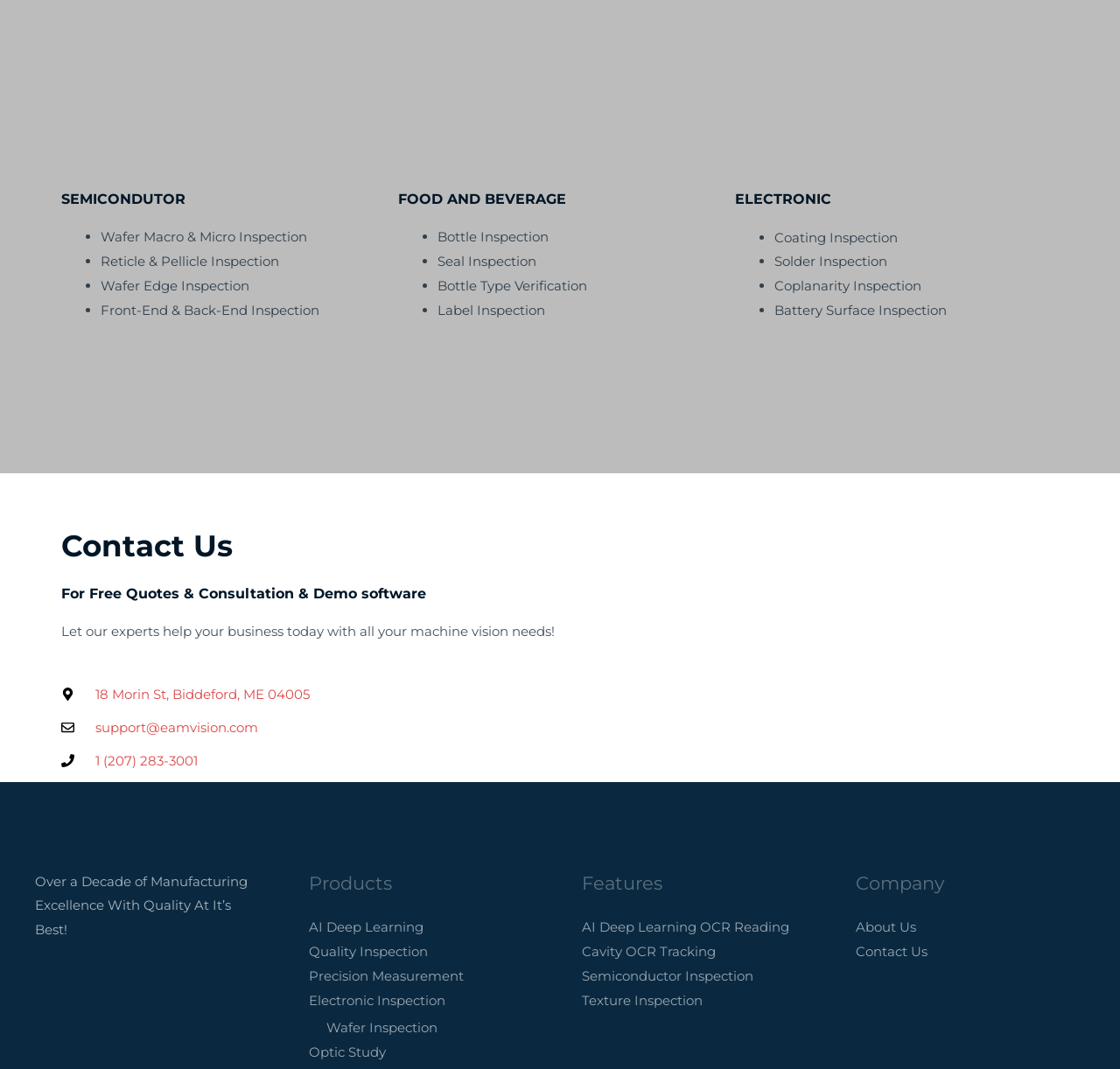Identify the bounding box coordinates for the element you need to click to achieve the following task: "View Wafer Macro & Micro Inspection". The coordinates must be four float values ranging from 0 to 1, formatted as [left, top, right, bottom].

[0.09, 0.214, 0.274, 0.229]